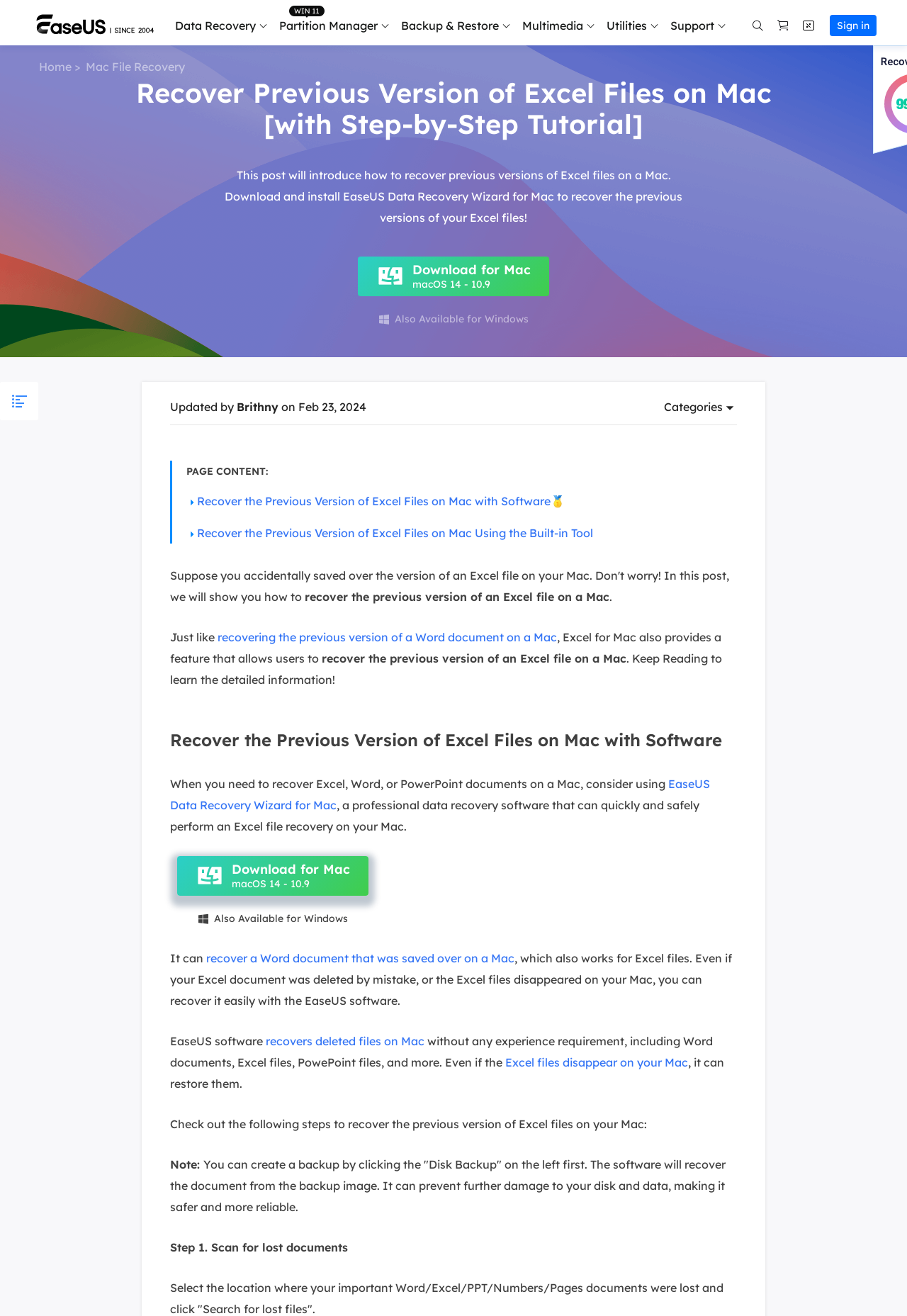What is the purpose of the 'Partition Manager' link?
Based on the image, answer the question with as much detail as possible.

Based on the context of the webpage, I infer that the 'Partition Manager' link is related to disk management, as it is listed alongside other data recovery and backup products.